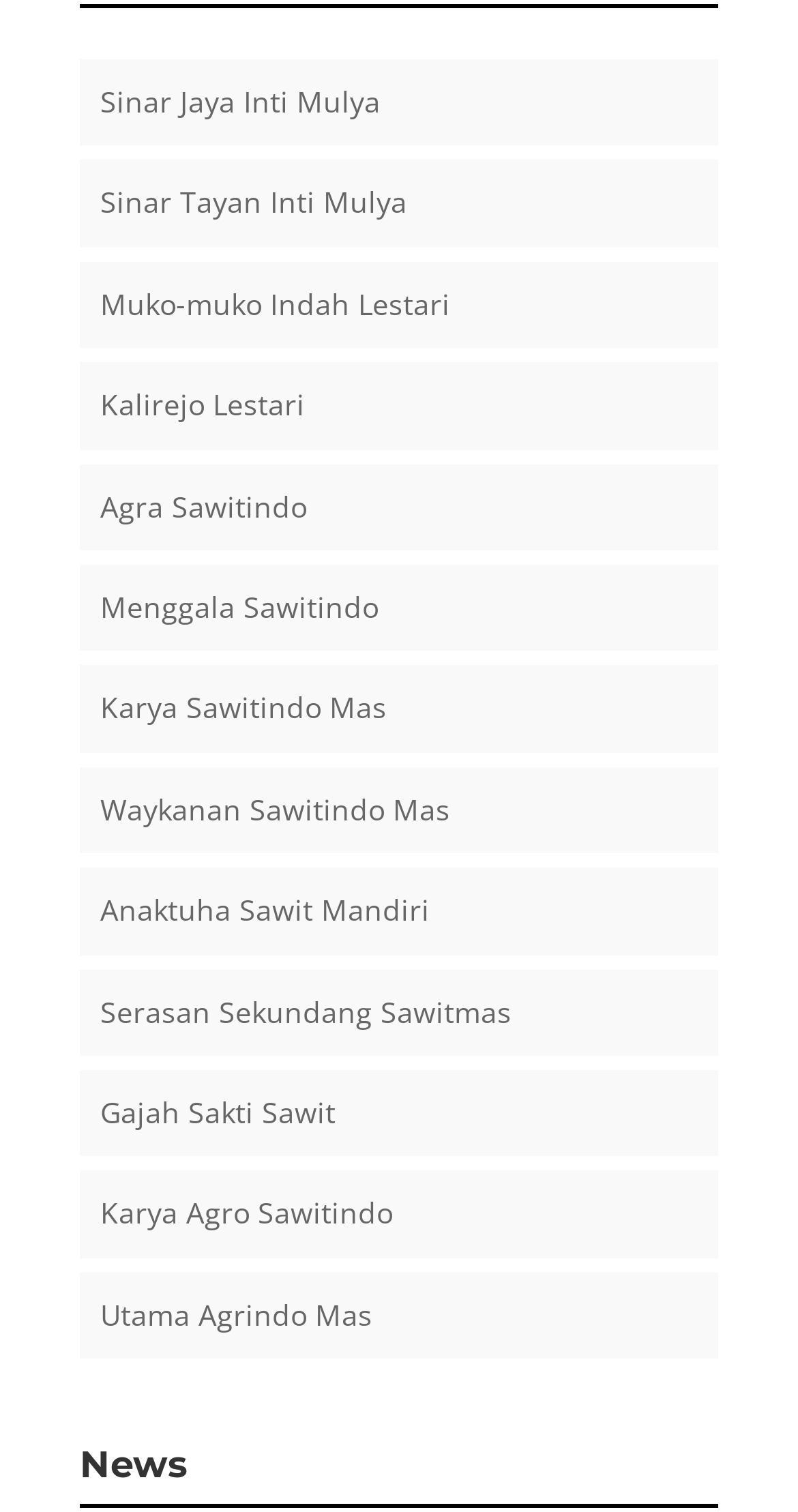What is the first company listed?
Examine the screenshot and reply with a single word or phrase.

Sinar Jaya Inti Mulya